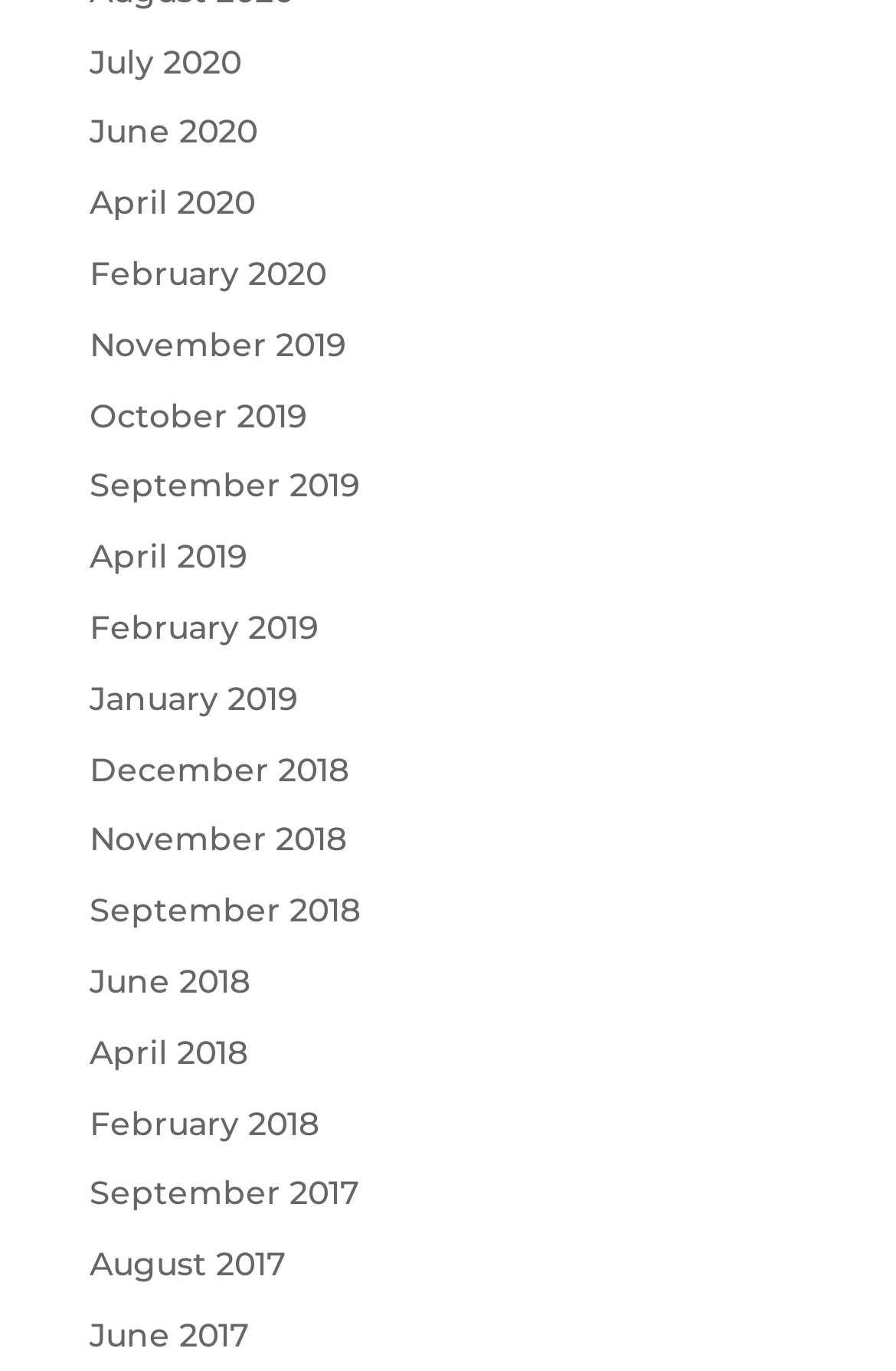How many links are related to the year 2019? Based on the image, give a response in one word or a short phrase.

4